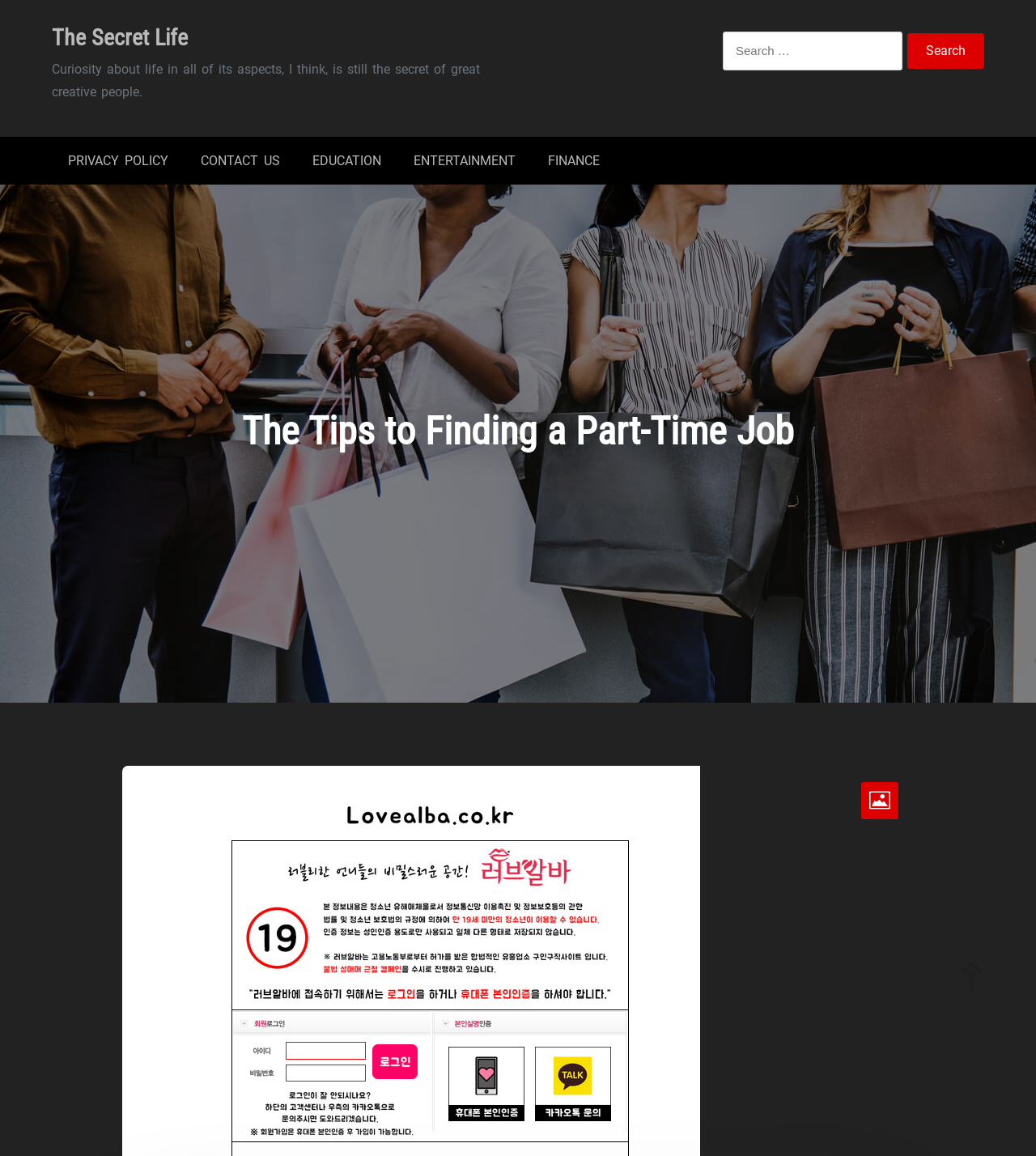Pinpoint the bounding box coordinates of the area that should be clicked to complete the following instruction: "Search for something". The coordinates must be given as four float numbers between 0 and 1, i.e., [left, top, right, bottom].

[0.698, 0.027, 0.871, 0.061]